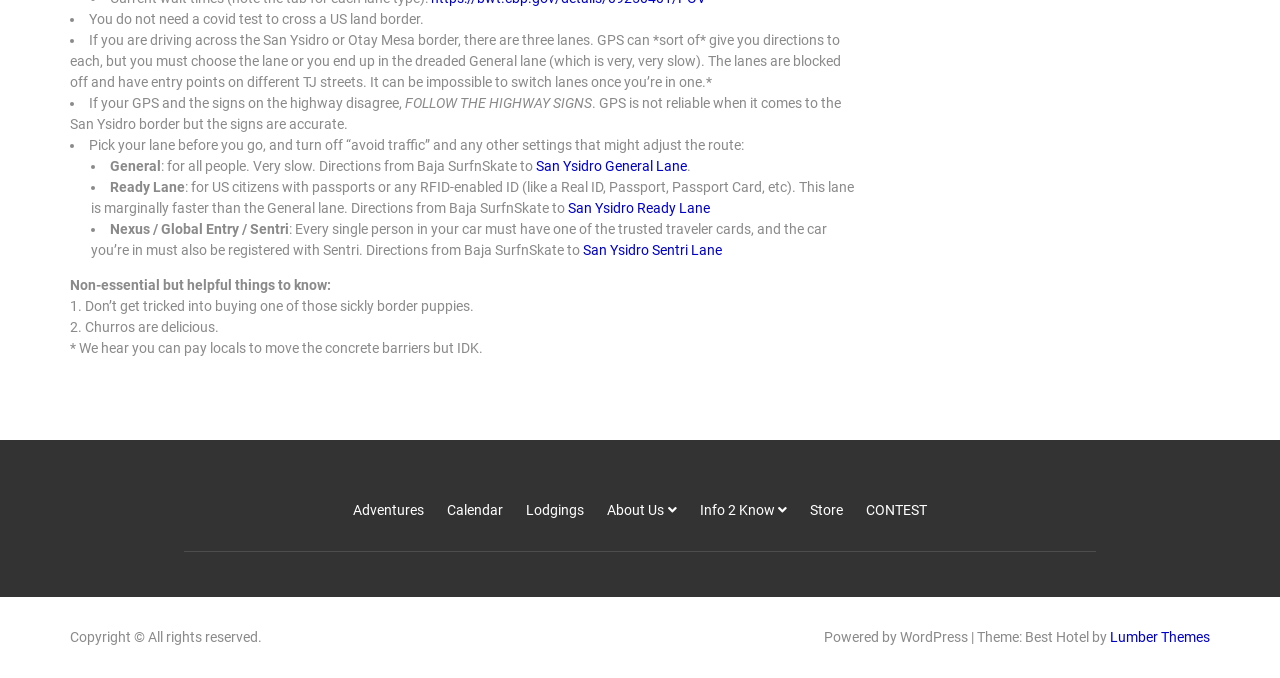Indicate the bounding box coordinates of the element that needs to be clicked to satisfy the following instruction: "Click on the 'Lumber Themes' link". The coordinates should be four float numbers between 0 and 1, i.e., [left, top, right, bottom].

[0.867, 0.928, 0.945, 0.952]